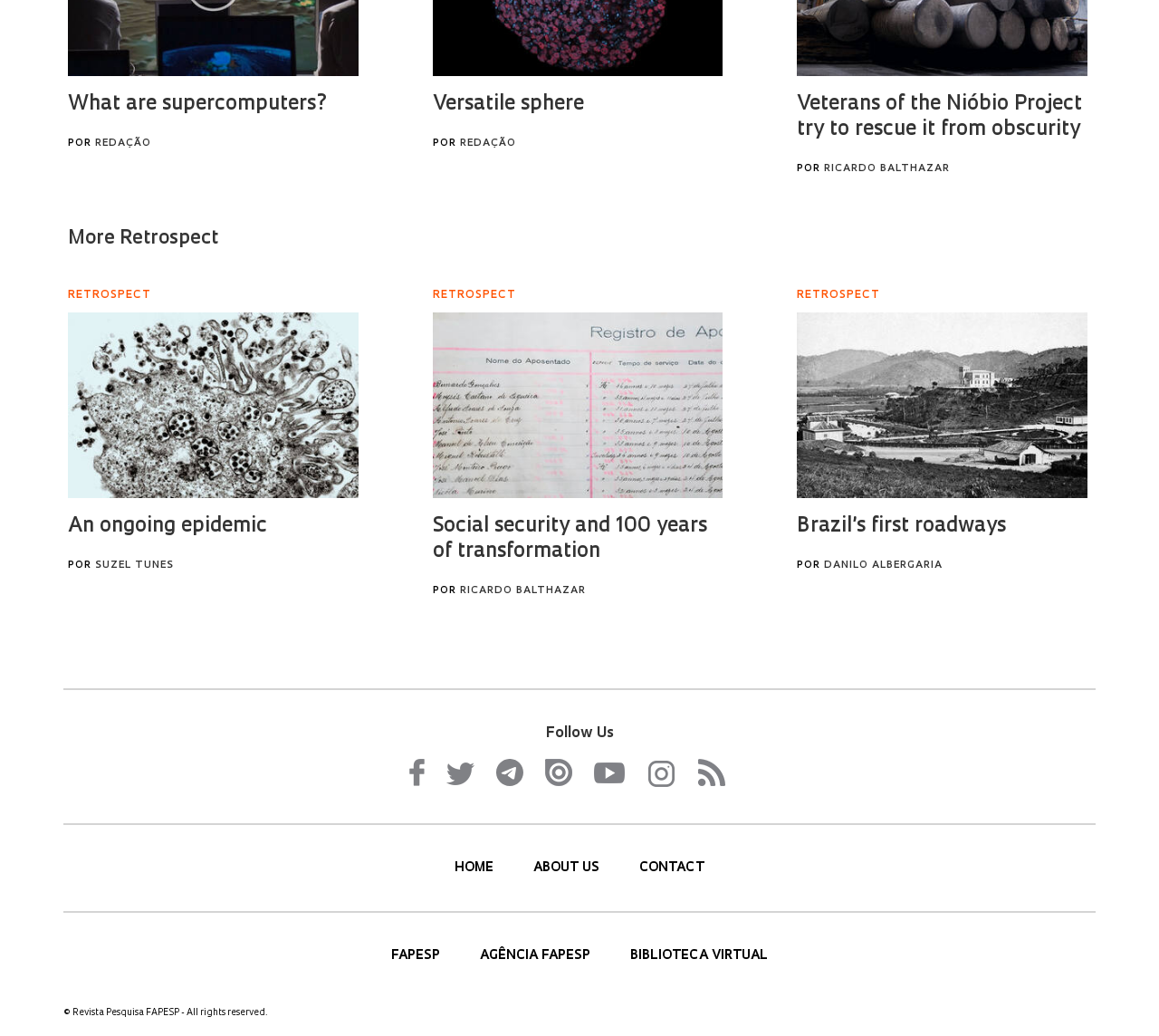Identify the bounding box of the UI element that matches this description: "title="Instagram"".

[0.558, 0.733, 0.584, 0.76]